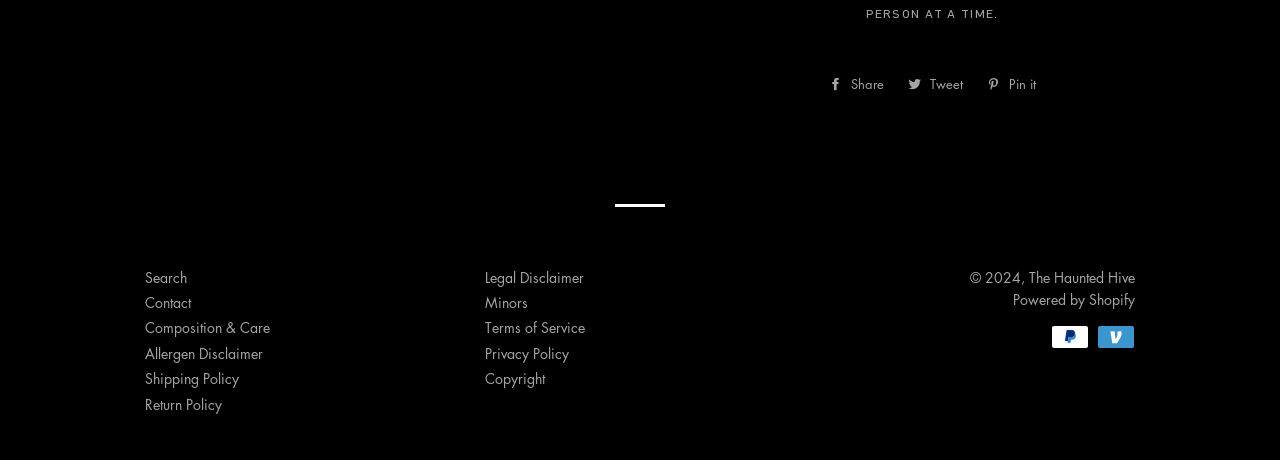Identify the bounding box coordinates of the section to be clicked to complete the task described by the following instruction: "Search". The coordinates should be four float numbers between 0 and 1, formatted as [left, top, right, bottom].

[0.113, 0.58, 0.146, 0.623]